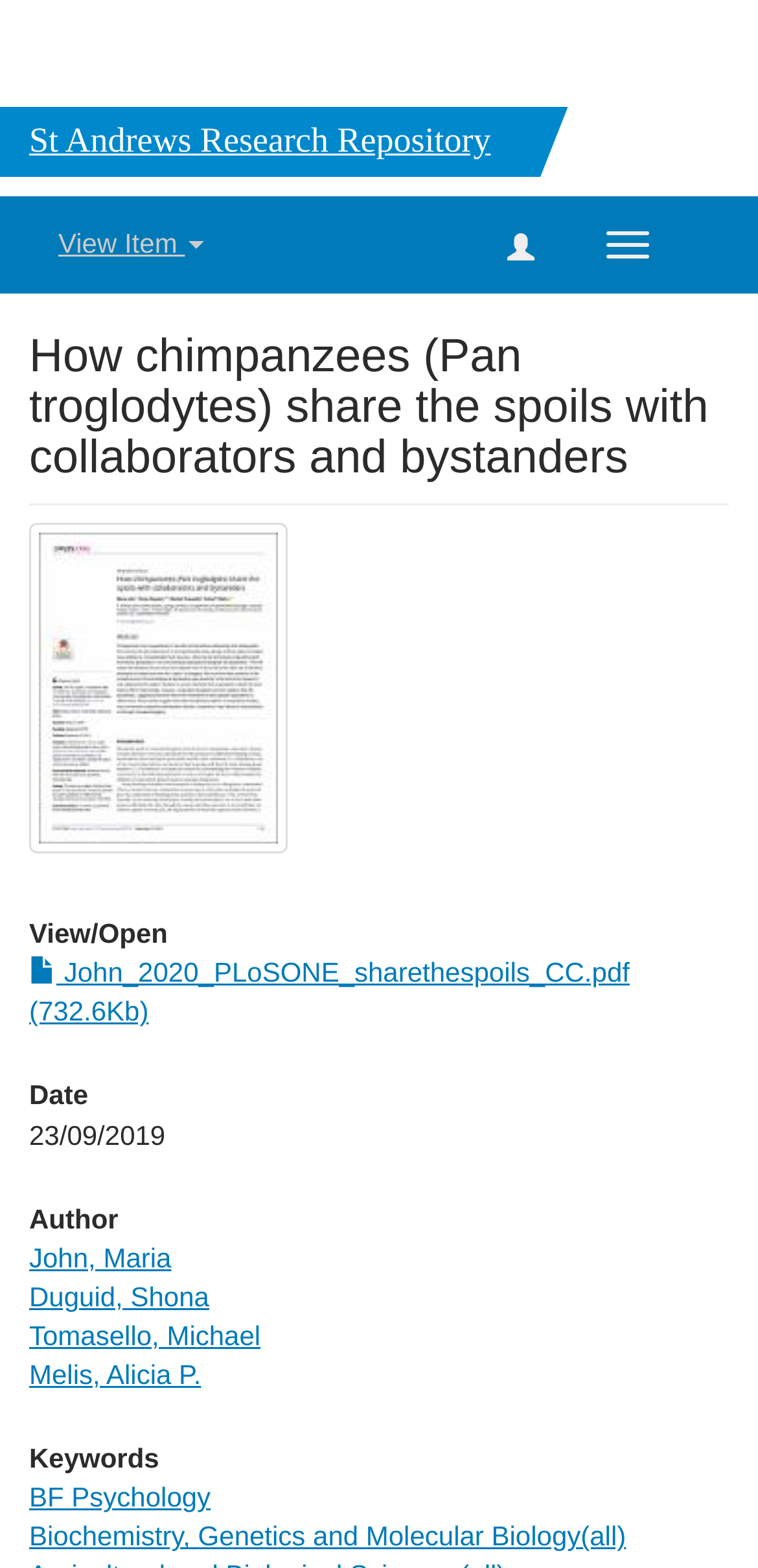Please provide the bounding box coordinates for the element that needs to be clicked to perform the instruction: "View July 2020". The coordinates must consist of four float numbers between 0 and 1, formatted as [left, top, right, bottom].

None